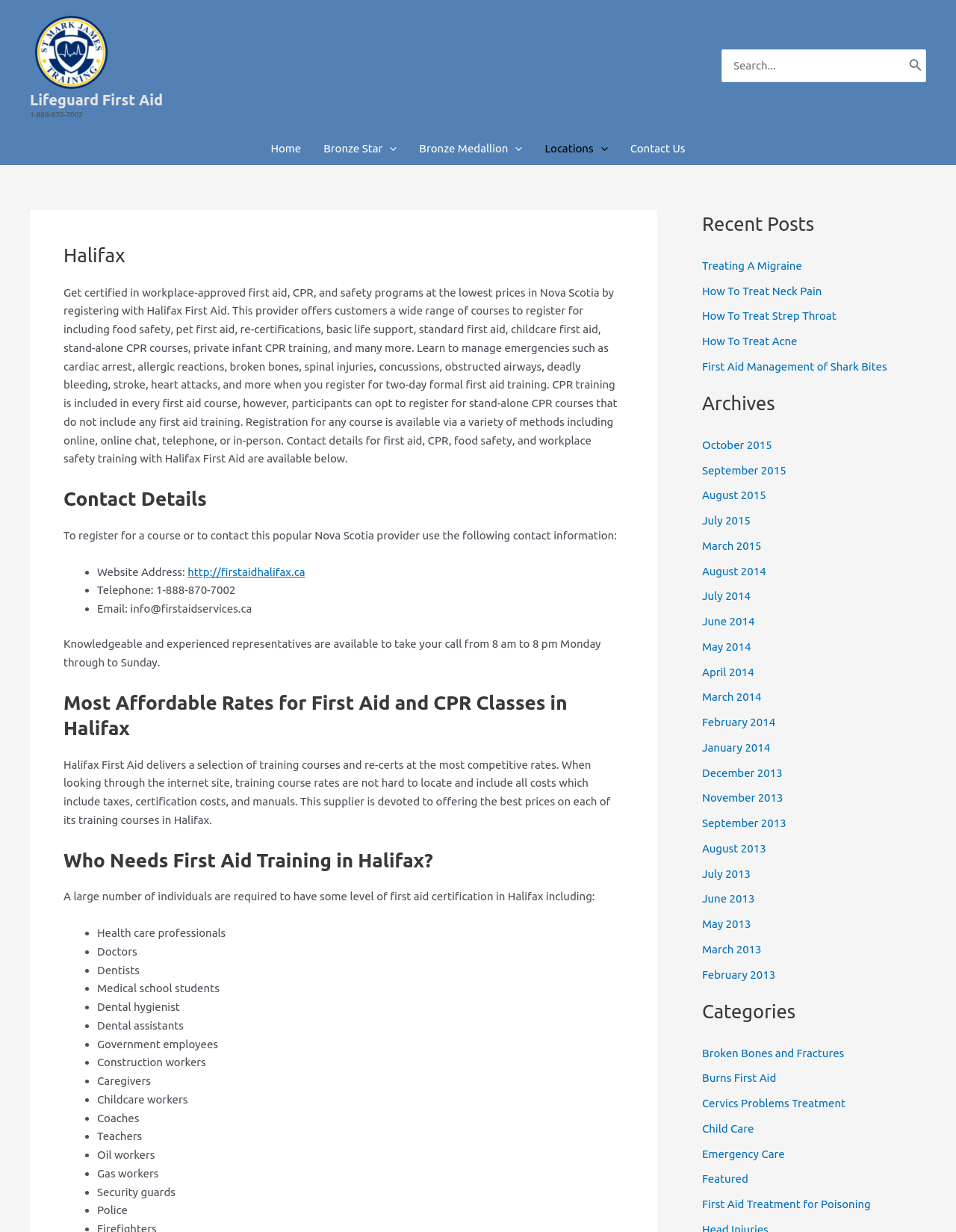Could you find the bounding box coordinates of the clickable area to complete this instruction: "Read recent posts"?

[0.734, 0.17, 0.969, 0.194]